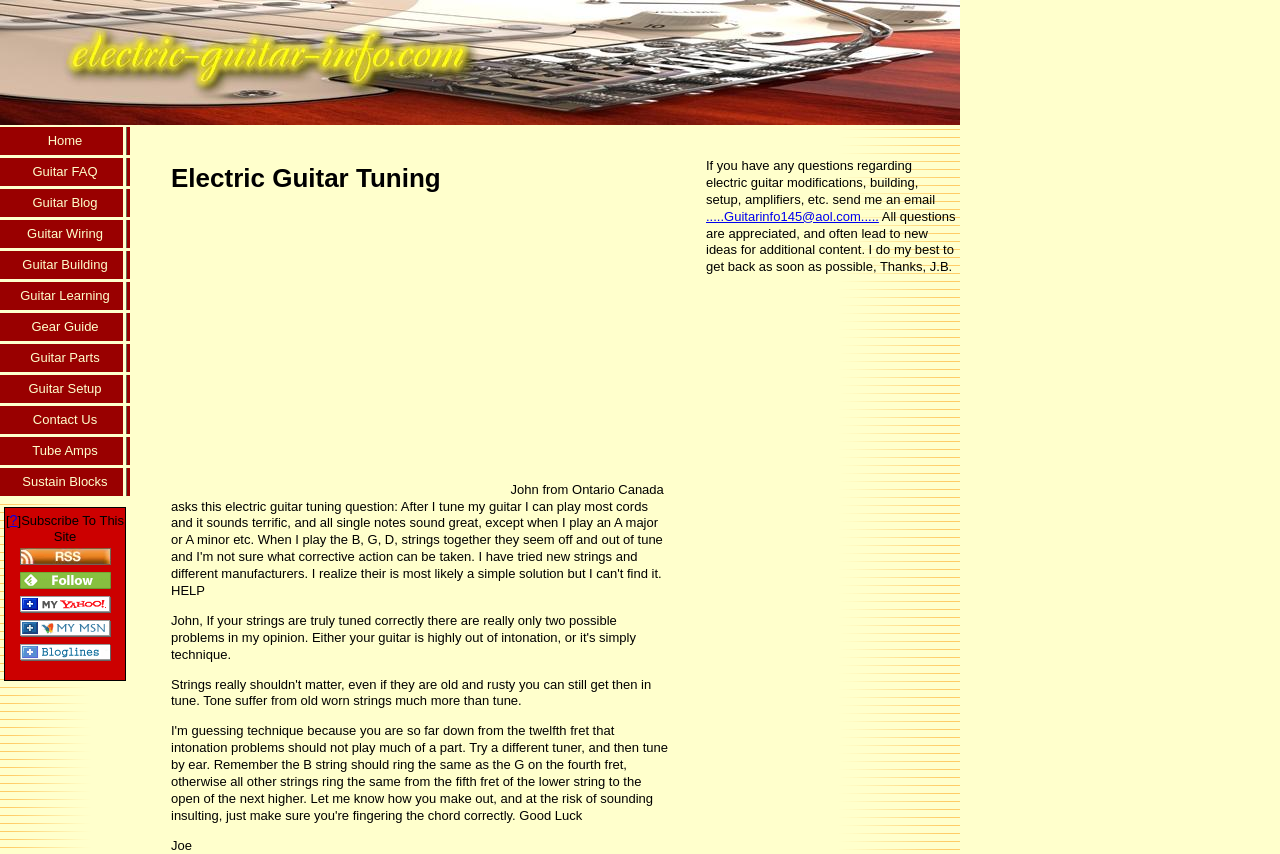Pinpoint the bounding box coordinates of the clickable area necessary to execute the following instruction: "Send an email to Guitarinfo145@aol.com". The coordinates should be given as four float numbers between 0 and 1, namely [left, top, right, bottom].

[0.552, 0.244, 0.687, 0.262]